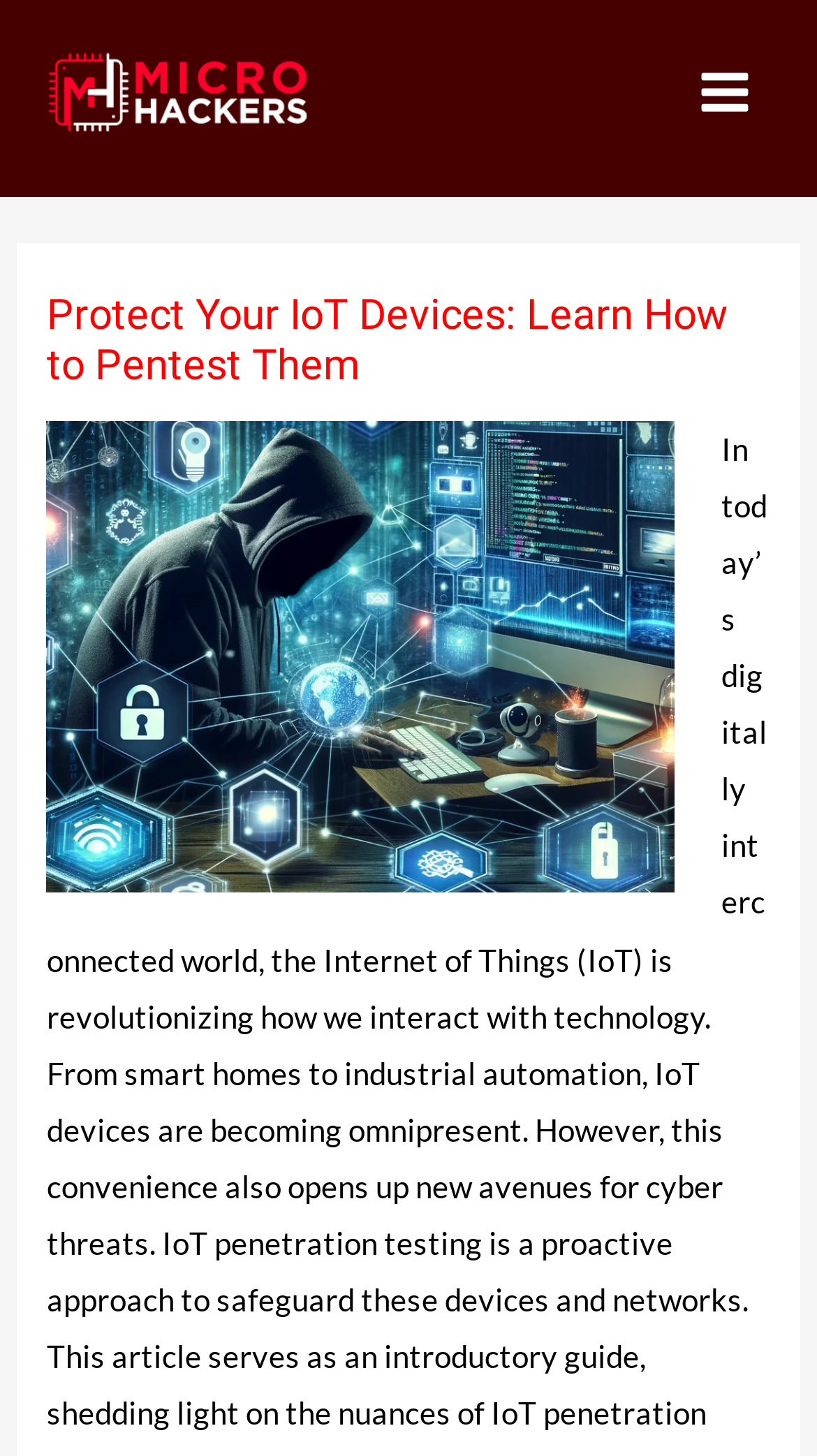What is the shape of the figure below the header?
Using the visual information, answer the question in a single word or phrase.

Rectangle